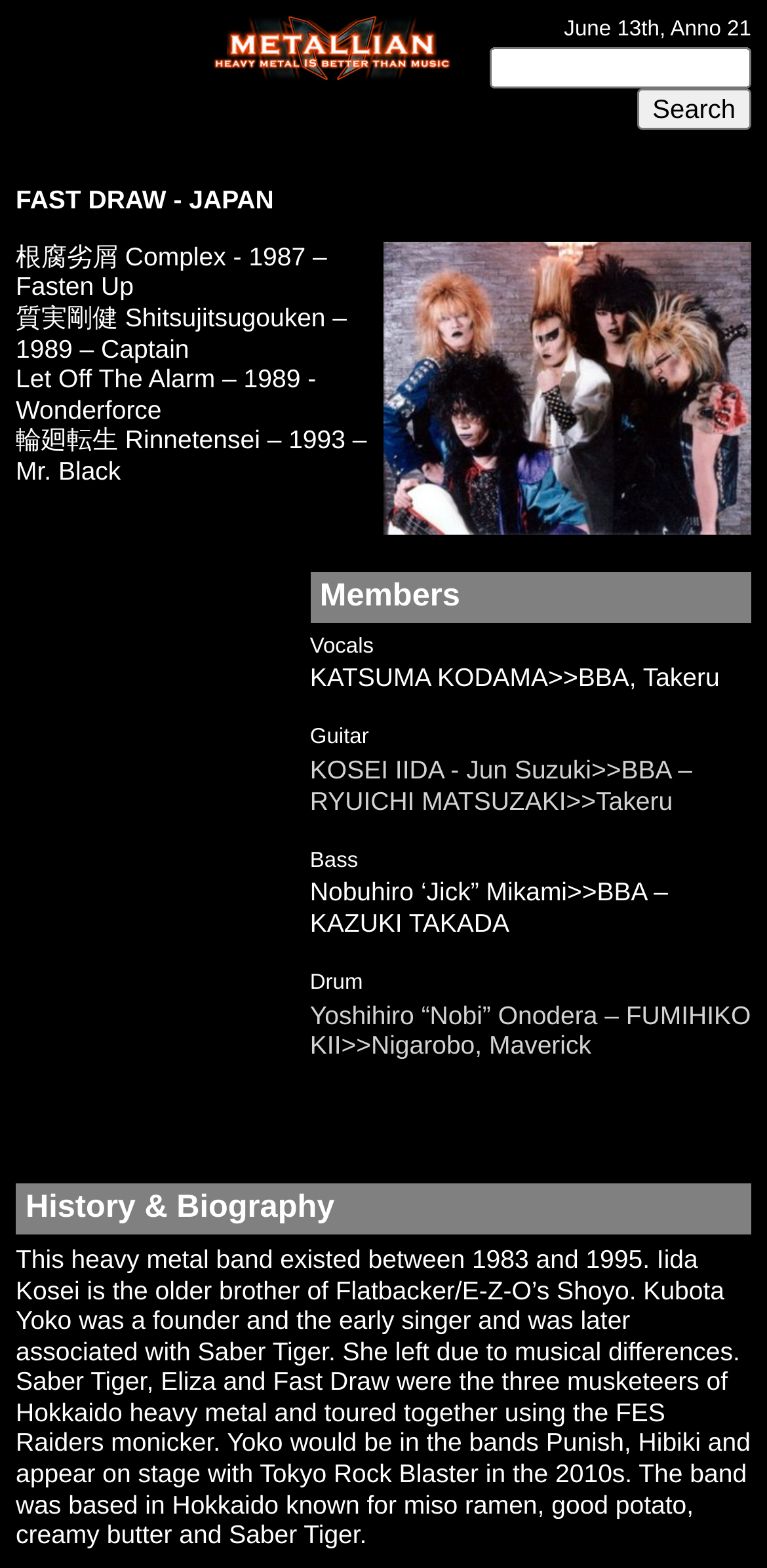What is the name of the band?
Examine the screenshot and reply with a single word or phrase.

Fast Draw